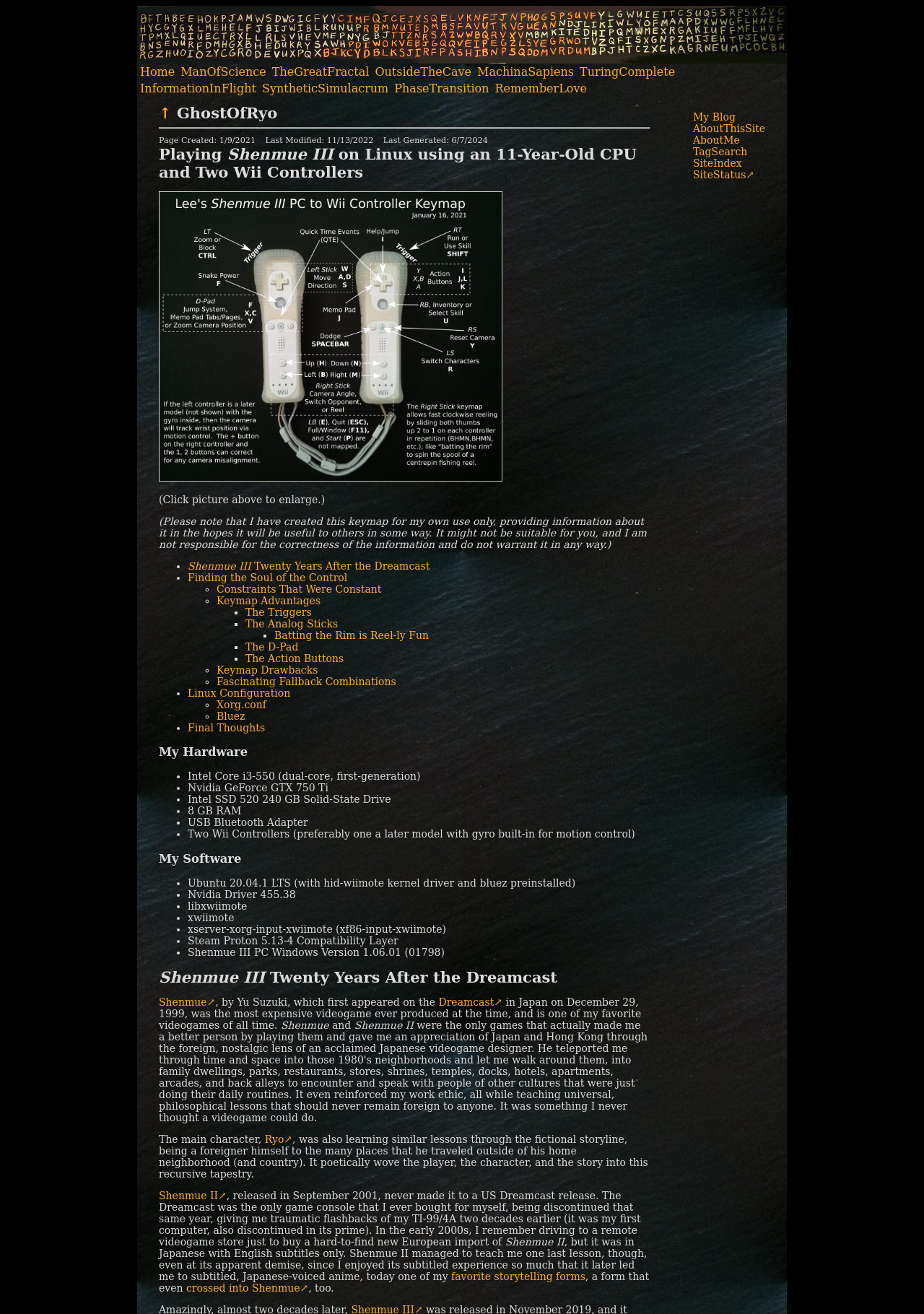Can you show the bounding box coordinates of the region to click on to complete the task described in the instruction: "Click the 'Linux Configuration' link"?

[0.203, 0.523, 0.314, 0.532]